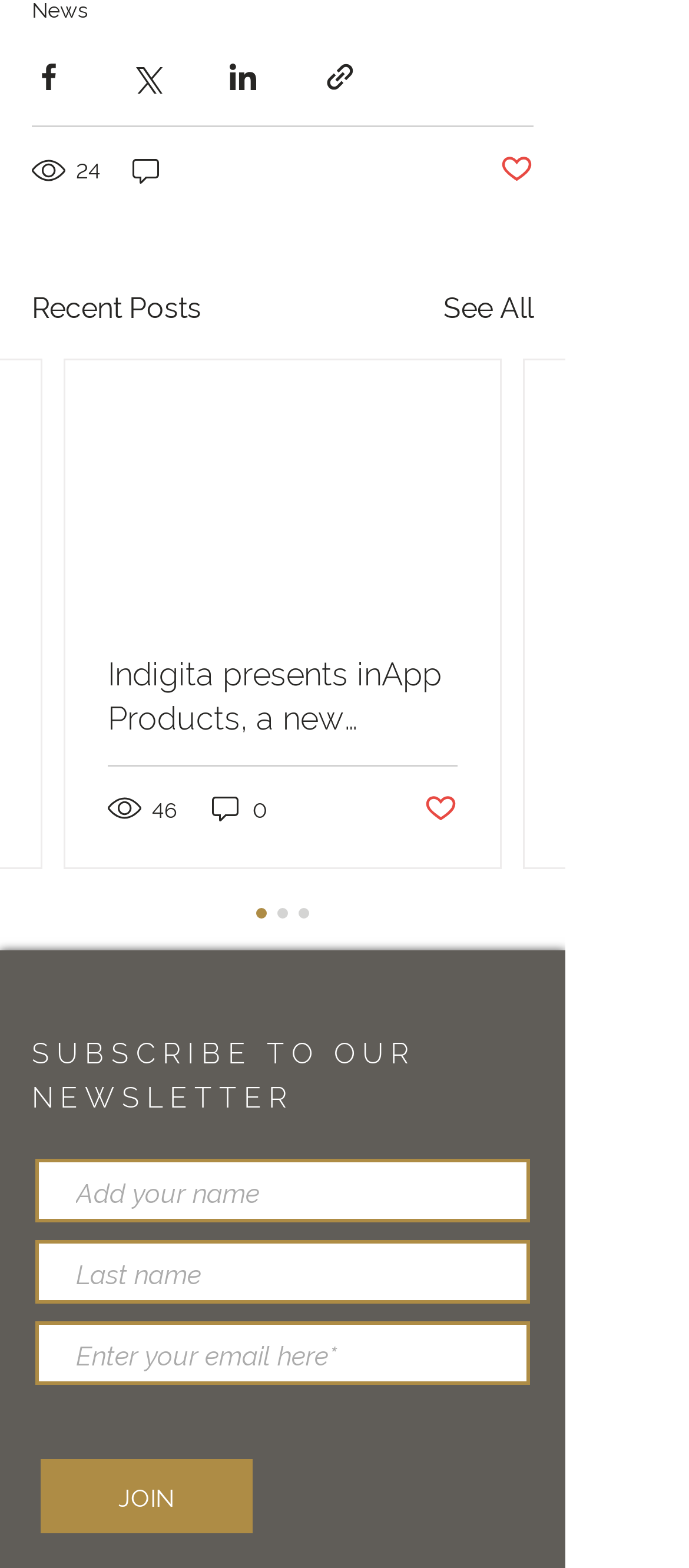Find and specify the bounding box coordinates that correspond to the clickable region for the instruction: "Share via Facebook".

[0.046, 0.039, 0.095, 0.06]